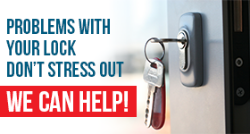Generate a detailed explanation of the scene depicted in the image.

The image prominently features a key inserted into a lock, surrounded by a bold, eye-catching text that reads, "PROBLEMS WITH YOUR LOCK DON’T STRESS OUT WE CAN HELP!" This visual communicates assurance and support for those experiencing issues with their locks, appealing directly to potential customers in need of locksmith services. The message emphasizes reliability and readiness to assist, aligning with the services offered by Anytime Locksmith Woodbridge, which prides itself on being available for emergency lockout situations and providing expert solutions for residential security needs.